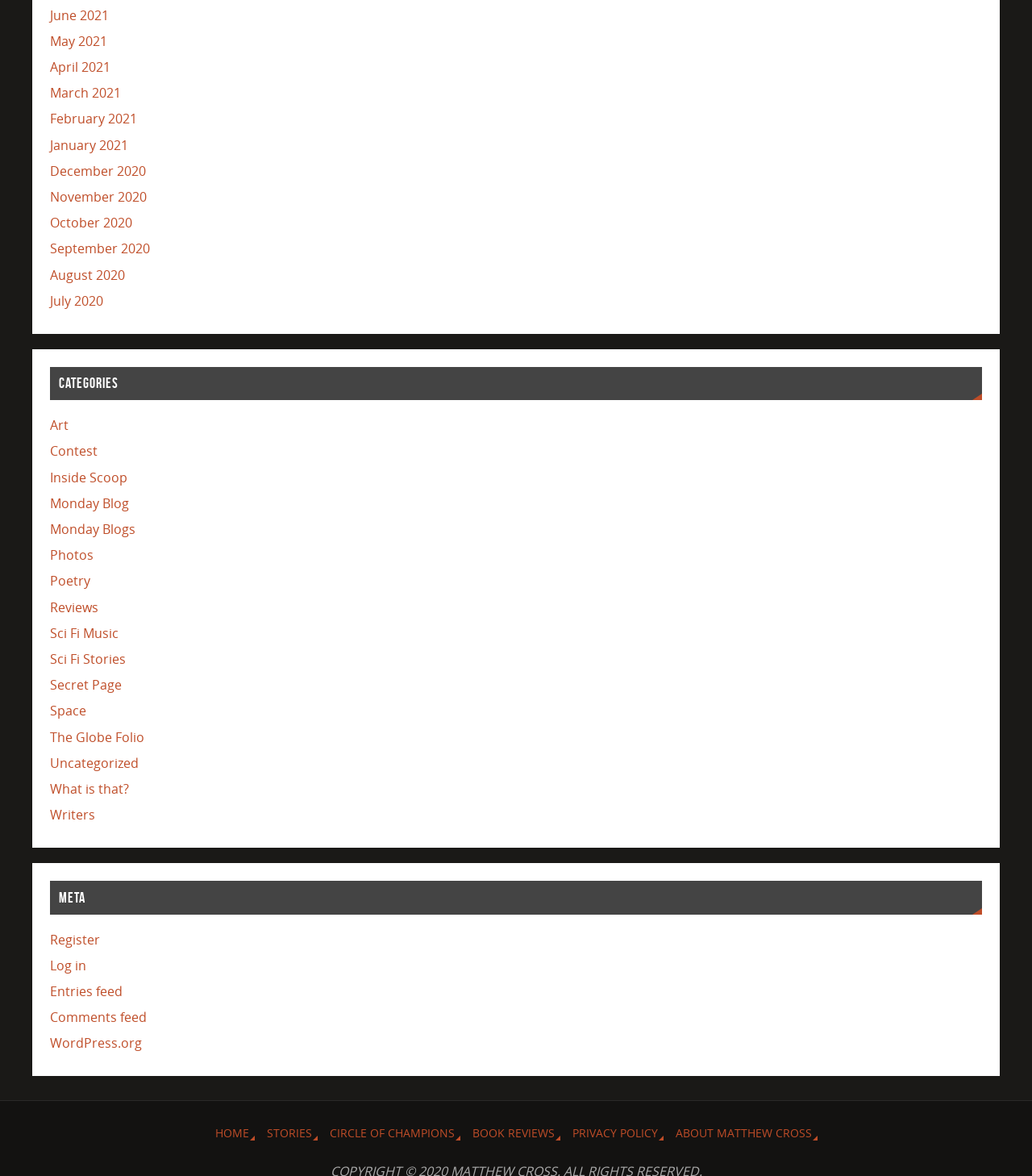Using the element description: "Stories", determine the bounding box coordinates. The coordinates should be in the format [left, top, right, bottom], with values between 0 and 1.

[0.259, 0.952, 0.308, 0.97]